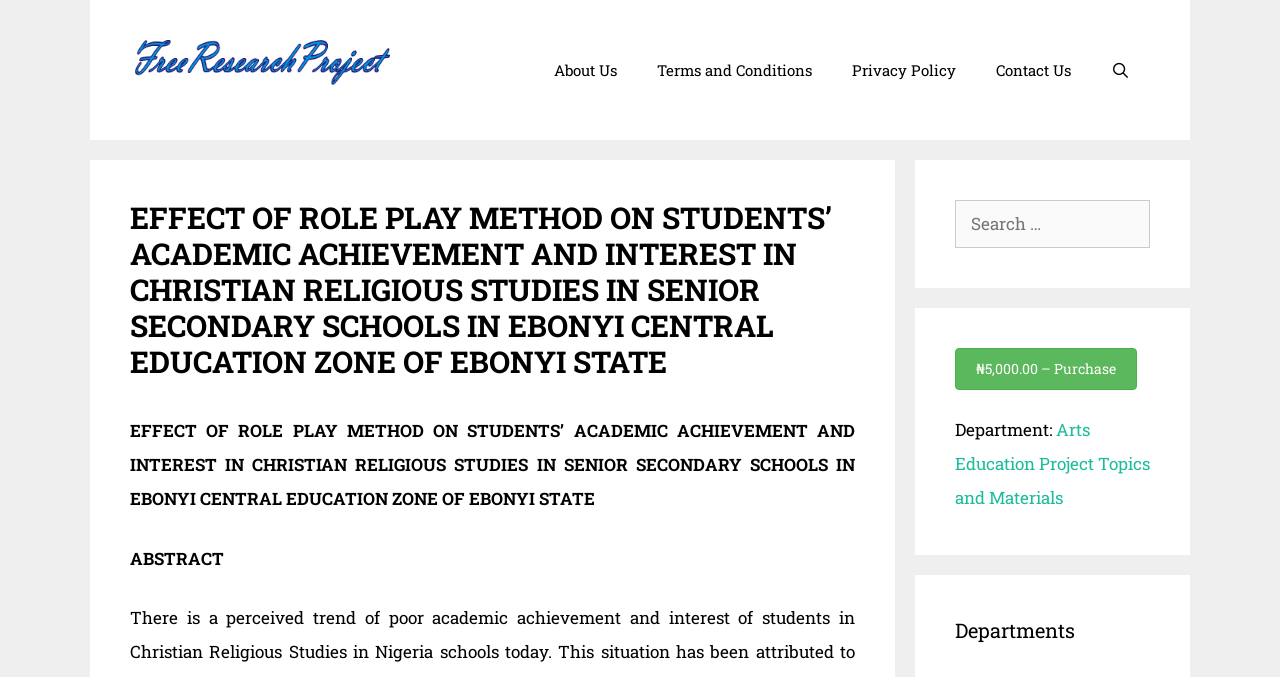Kindly respond to the following question with a single word or a brief phrase: 
How much does it cost to purchase the research project?

₦5,000.00